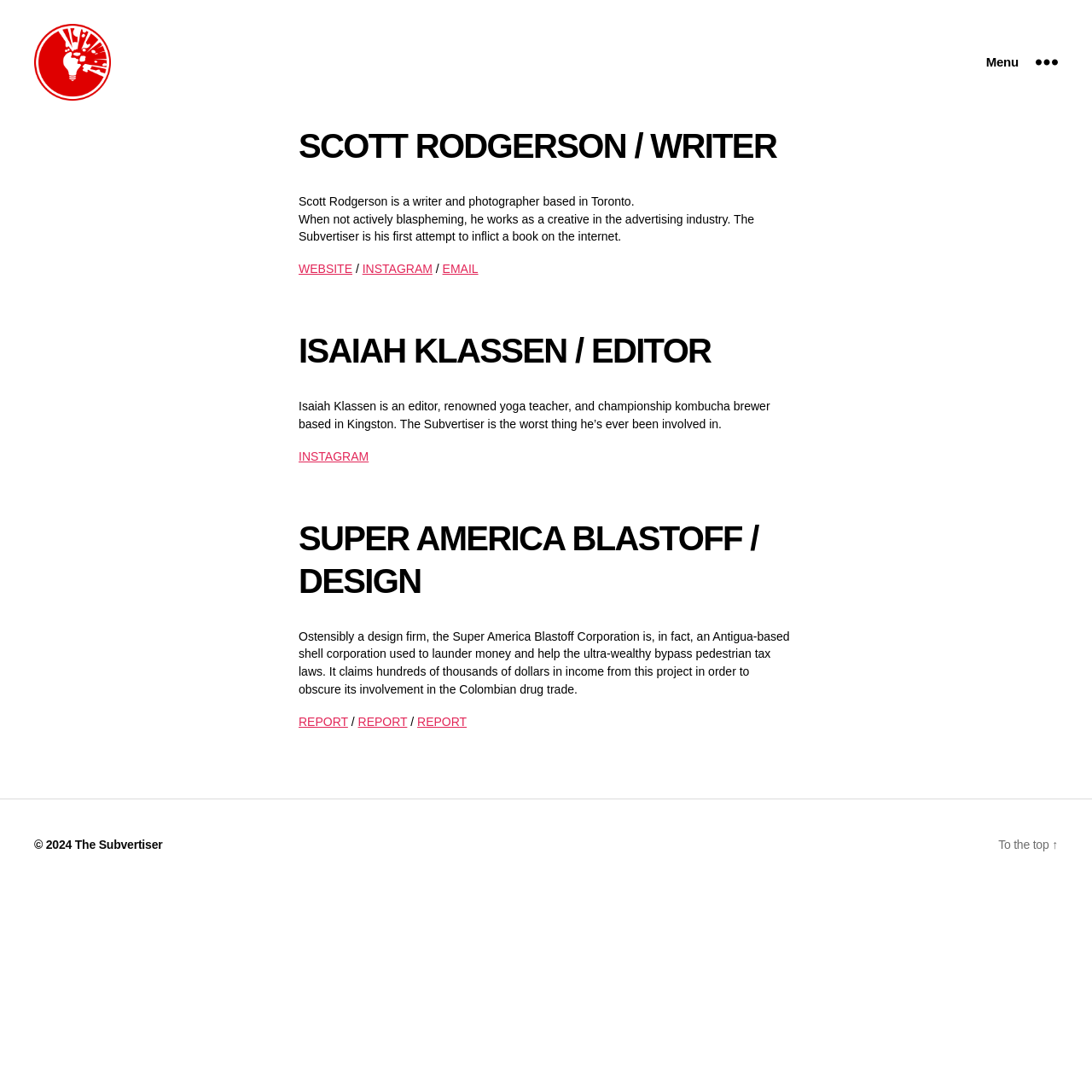Create a detailed narrative describing the layout and content of the webpage.

The webpage is about customer service for "The Subvertiser". At the top left, there is a link and an image with the text "The Subvertiser". On the top right, there is a button labeled "Menu". 

Below the top section, there is a main content area that takes up most of the page. Within this area, there are three sections, each with a heading and some descriptive text. The first section is about Scott Rodgerson, a writer and photographer, and includes links to his website and Instagram. The second section is about Isaiah Klassen, an editor, and includes a link to his Instagram. The third section is about Super America Blastoff, a design firm, and includes links to reports.

At the bottom of the page, there is a footer section with copyright information "© 2024" and a link to "The Subvertiser". There is also a link to "To the top" on the bottom right.